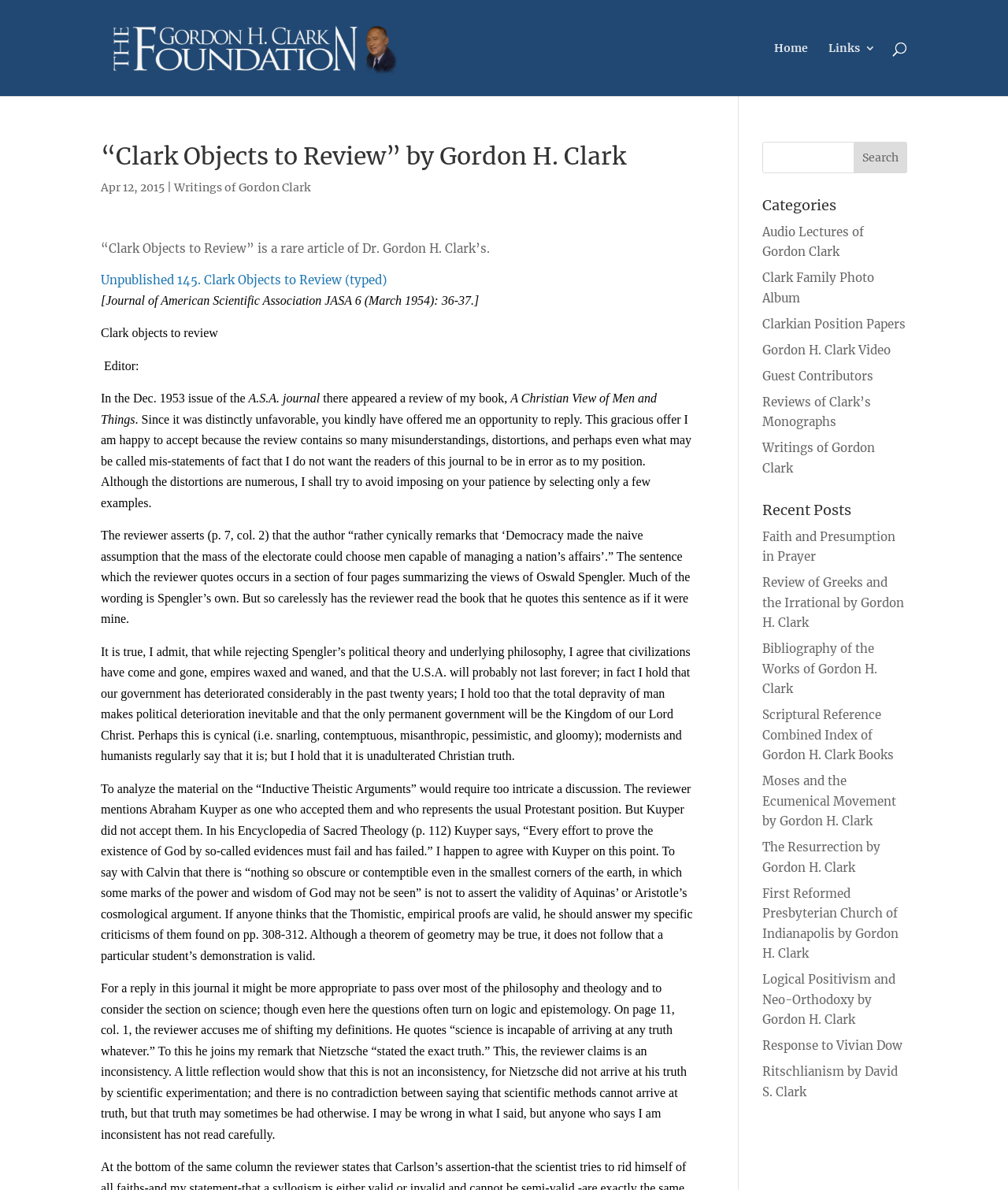Locate the bounding box coordinates of the area to click to fulfill this instruction: "View the article 'Clark Objects to Review'". The bounding box should be presented as four float numbers between 0 and 1, in the order [left, top, right, bottom].

[0.1, 0.229, 0.384, 0.242]